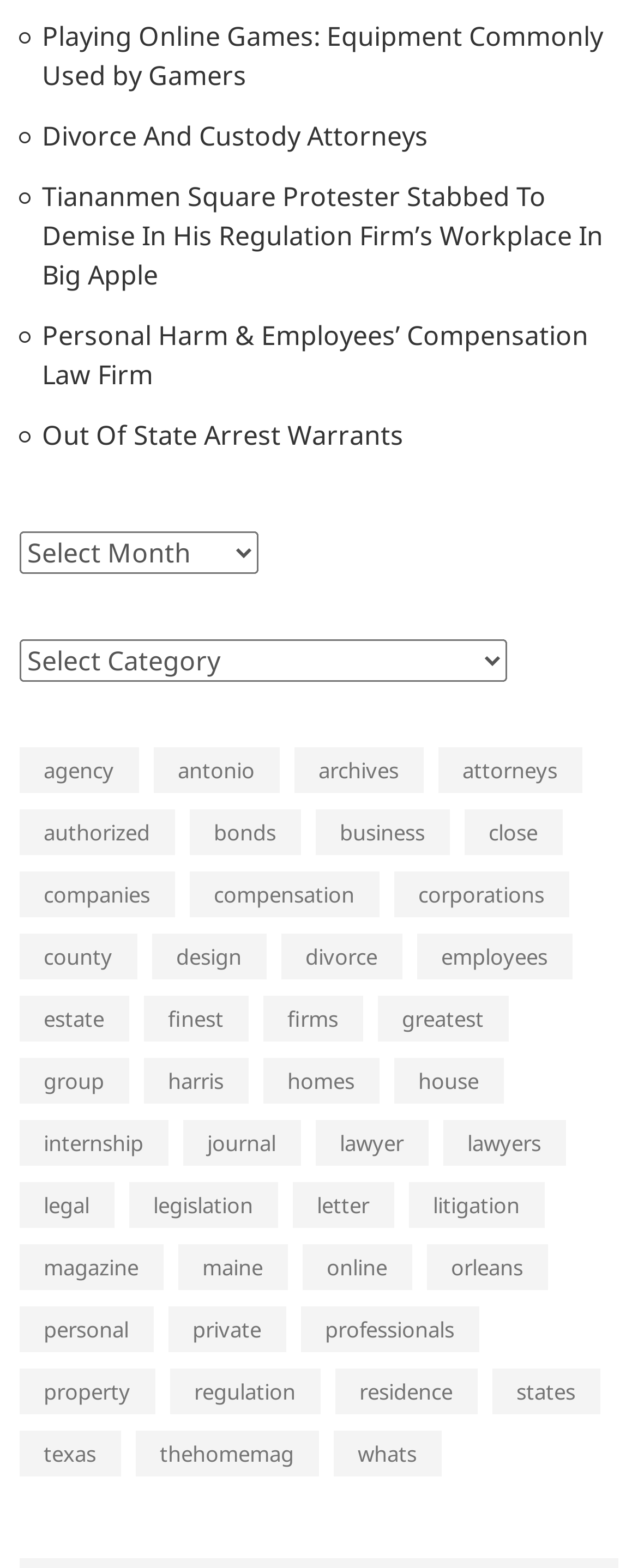Using the webpage screenshot and the element description Divorce And Custody Attorneys, determine the bounding box coordinates. Specify the coordinates in the format (top-left x, top-left y, bottom-right x, bottom-right y) with values ranging from 0 to 1.

[0.066, 0.076, 0.671, 0.099]